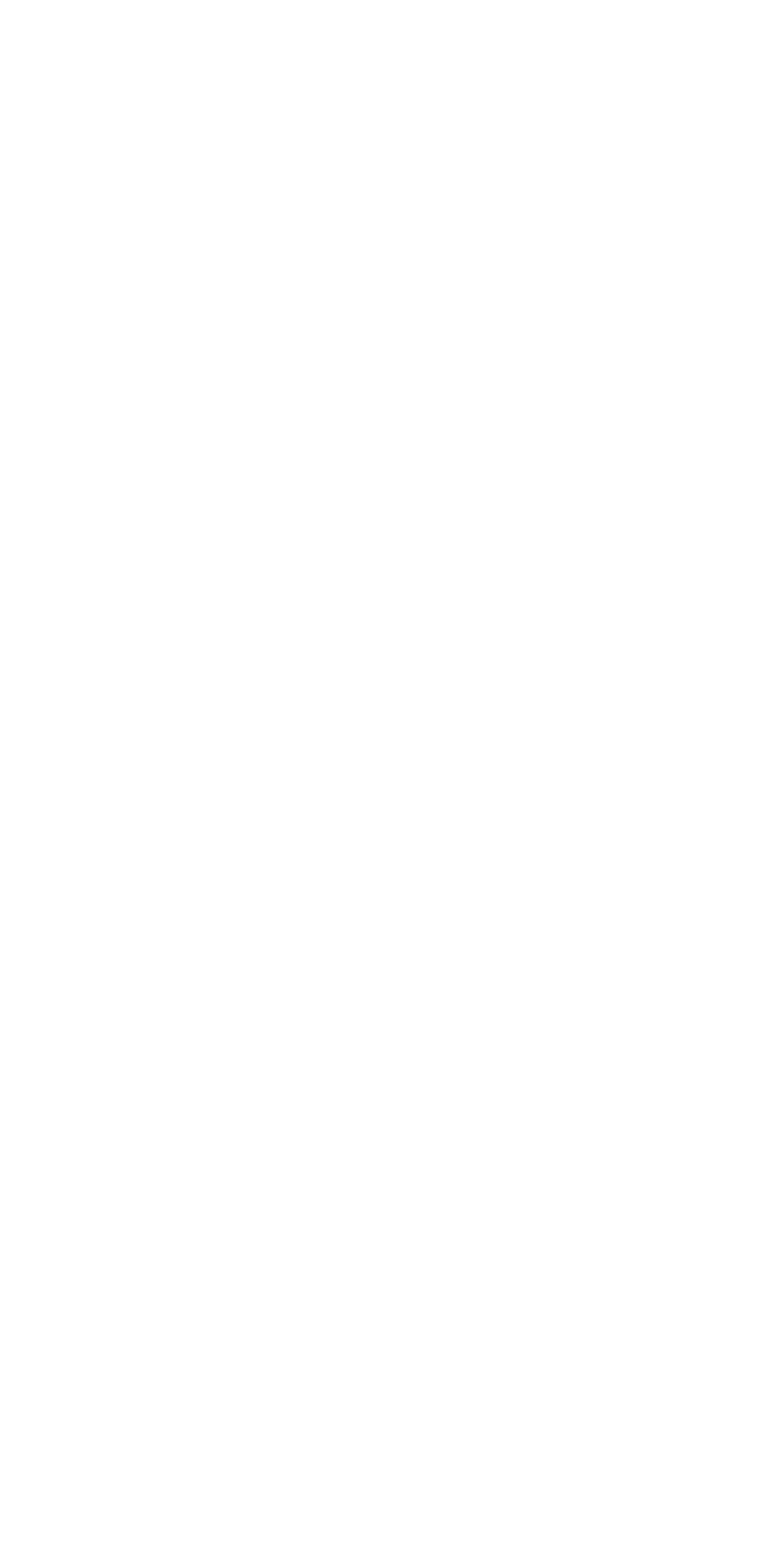Predict the bounding box coordinates of the area that should be clicked to accomplish the following instruction: "Search for Business Cards Near Me". The bounding box coordinates should consist of four float numbers between 0 and 1, i.e., [left, top, right, bottom].

None